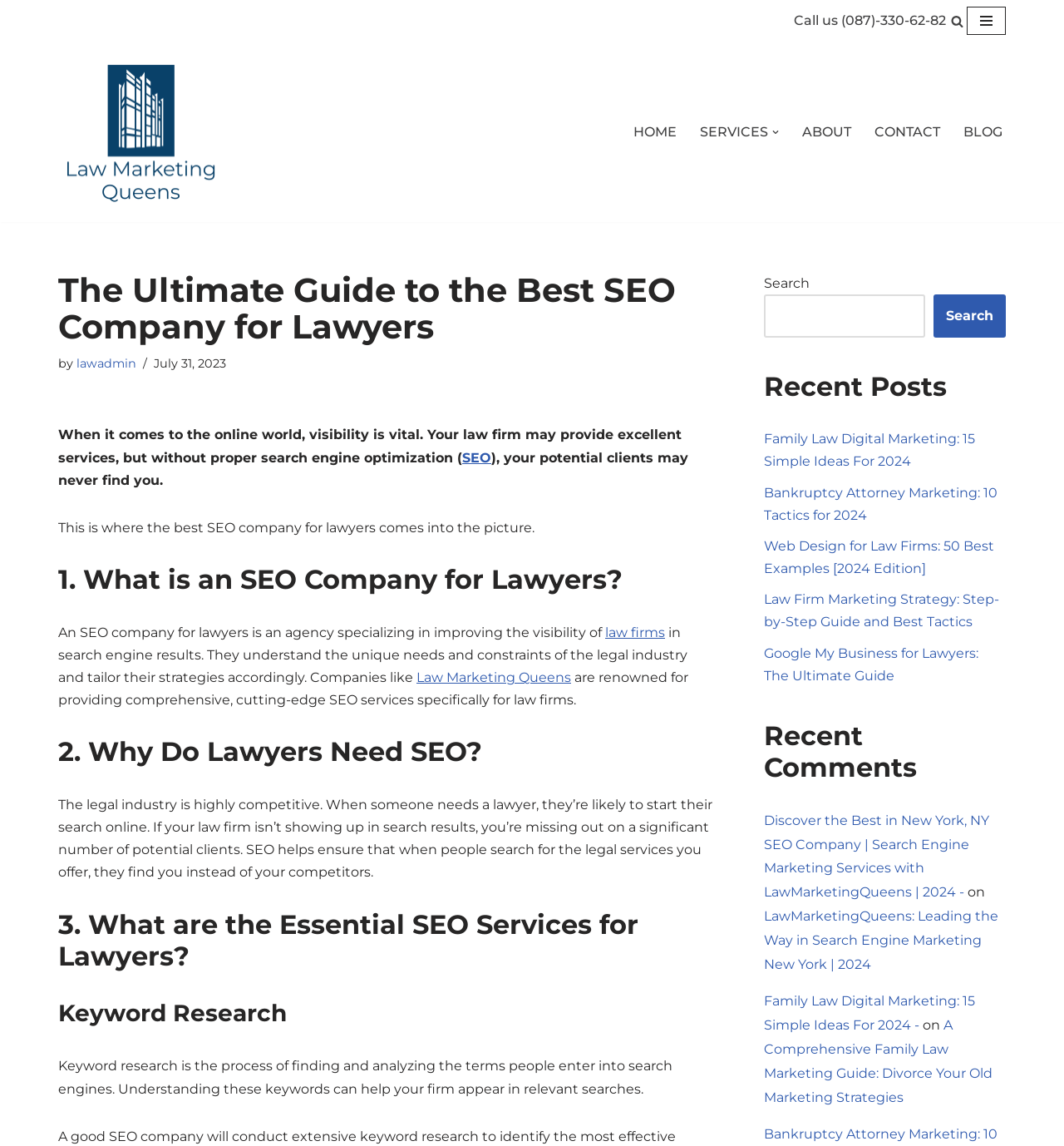Given the description of a UI element: "[ date ]", identify the bounding box coordinates of the matching element in the webpage screenshot.

None